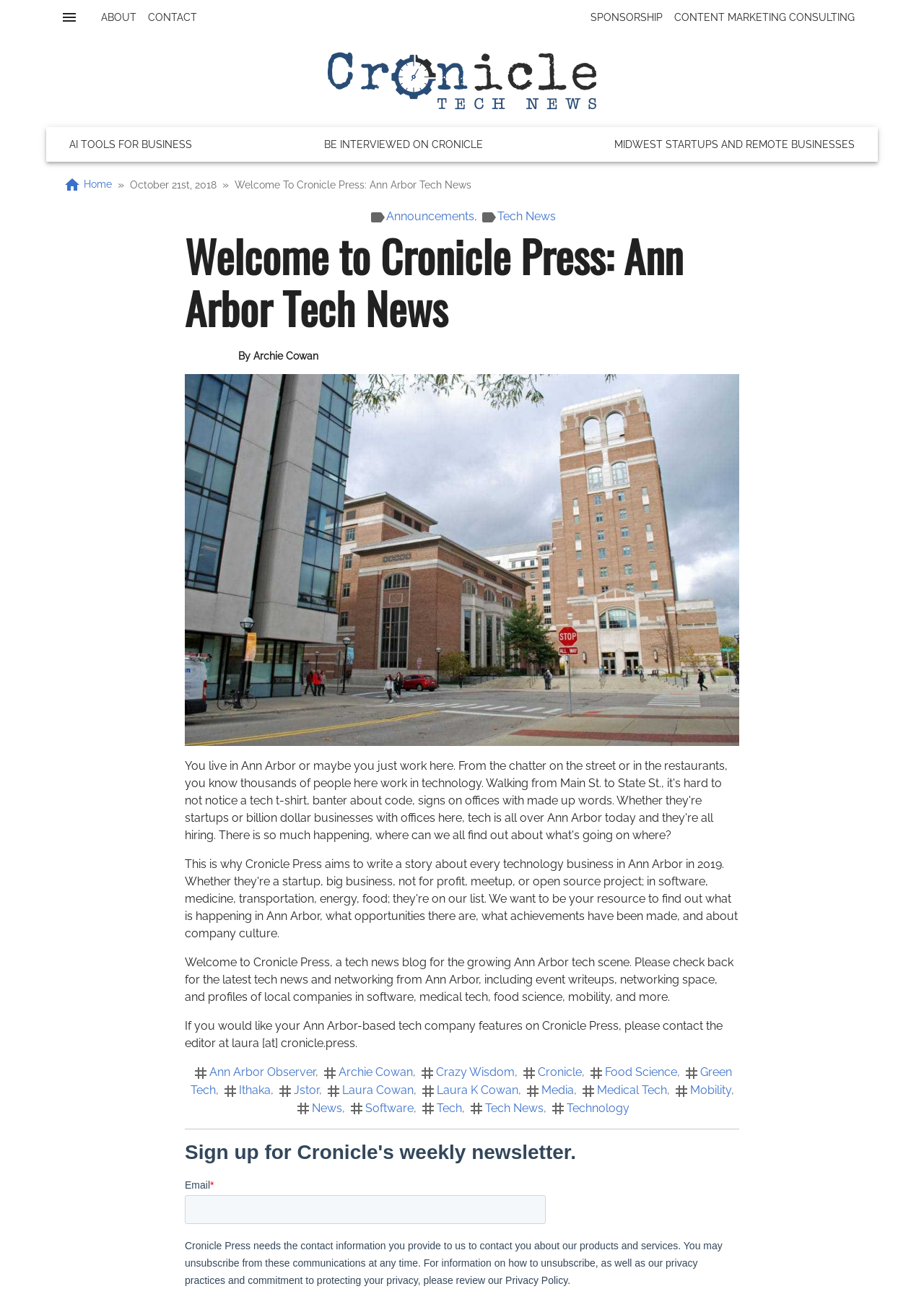Please specify the coordinates of the bounding box for the element that should be clicked to carry out this instruction: "Learn about AI tools for business". The coordinates must be four float numbers between 0 and 1, formatted as [left, top, right, bottom].

[0.069, 0.1, 0.214, 0.122]